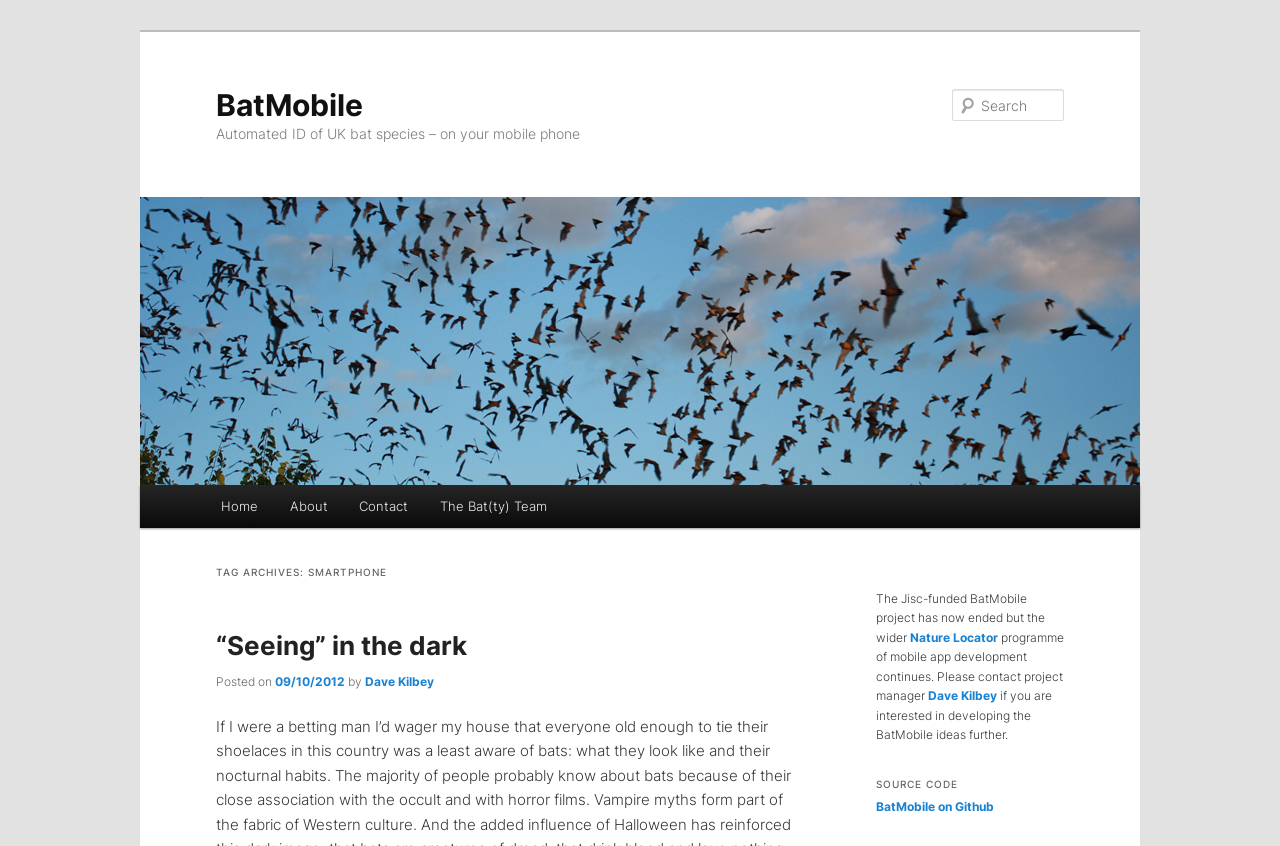Describe the entire webpage, focusing on both content and design.

The webpage is about BatMobile, a smartphone application for automated identification of UK bat species. At the top, there are two links to skip to primary and secondary content. Below them, a heading "BatMobile" is displayed, followed by a subheading "Automated ID of UK bat species – on your mobile phone". 

On the left side, there is a prominent image of BatMobile, which is also a link. Above the image, there is a search bar with a "Search" label. 

The main menu is located below the image, consisting of links to "Home", "About", "Contact", and "The Bat(ty) Team". 

On the right side, there is a section with a heading "TAG ARCHIVES: SMARTPHONE". Below it, there is a heading "“Seeing” in the dark", which is also a link. The section includes a post with a date "09/10/2012" and an author "Dave Kilbey". 

Further down, there is a paragraph of text explaining that the BatMobile project has ended, but the mobile app development continues. It includes links to "Nature Locator" and "Dave Kilbey". 

At the bottom, there is a heading "SOURCE CODE" with a link to "BatMobile on Github".